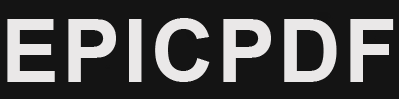What vibe does the logo design convey?
Look at the image and respond to the question as thoroughly as possible.

The caption describes the logo design as modern and bold, which conveys a contemporary and energetic vibe that aligns with the platform's goal of facilitating self-development, study, and work through literature.